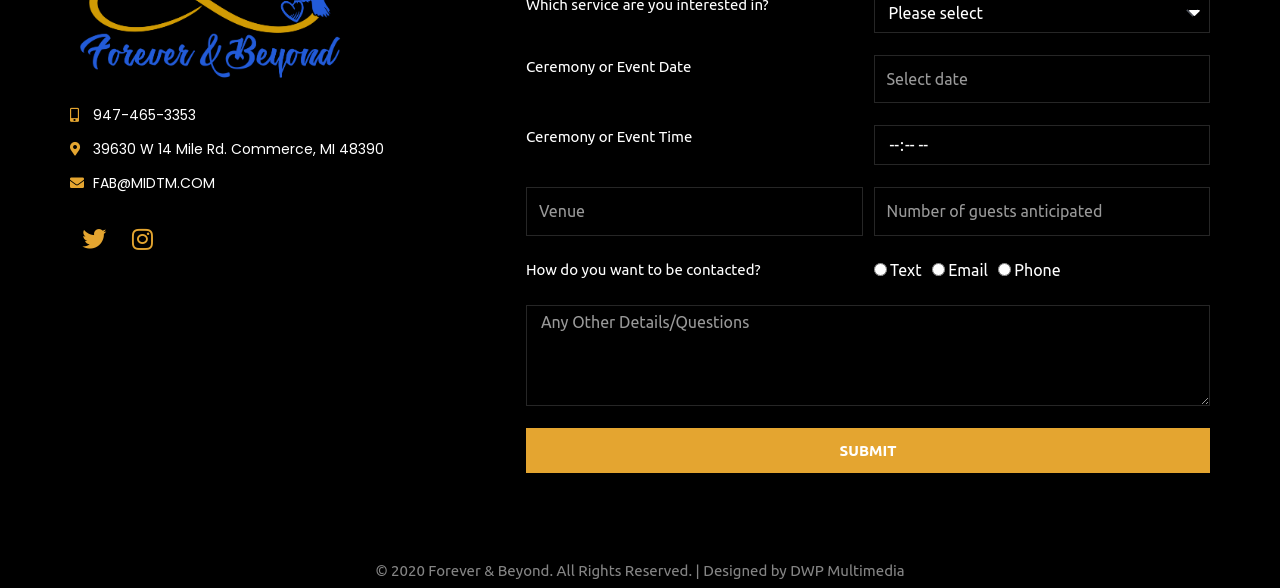Identify the coordinates of the bounding box for the element described below: "Submit". Return the coordinates as four float numbers between 0 and 1: [left, top, right, bottom].

[0.411, 0.729, 0.945, 0.805]